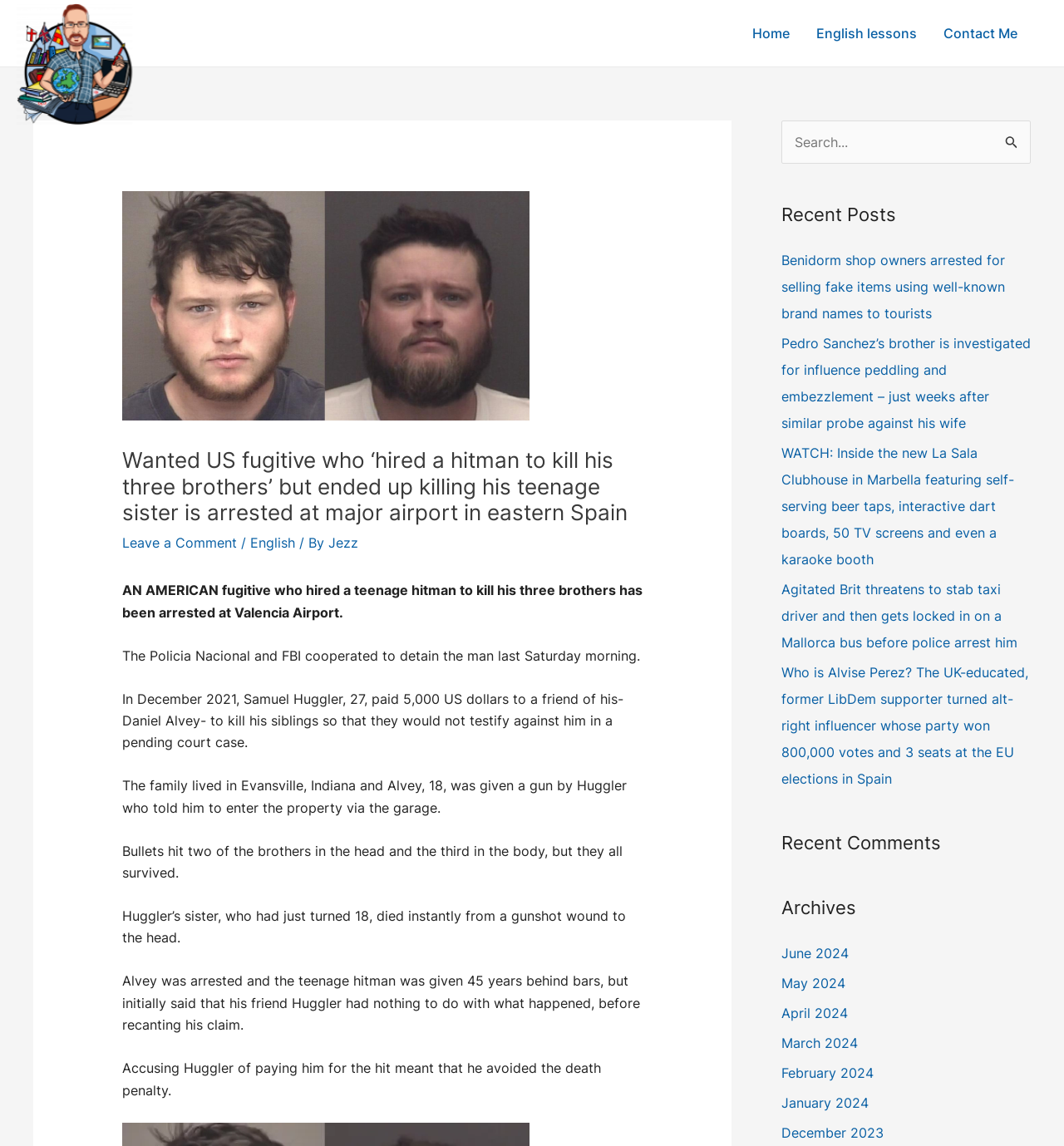What is the name of the airport where the fugitive was arrested?
Based on the image content, provide your answer in one word or a short phrase.

Valencia Airport